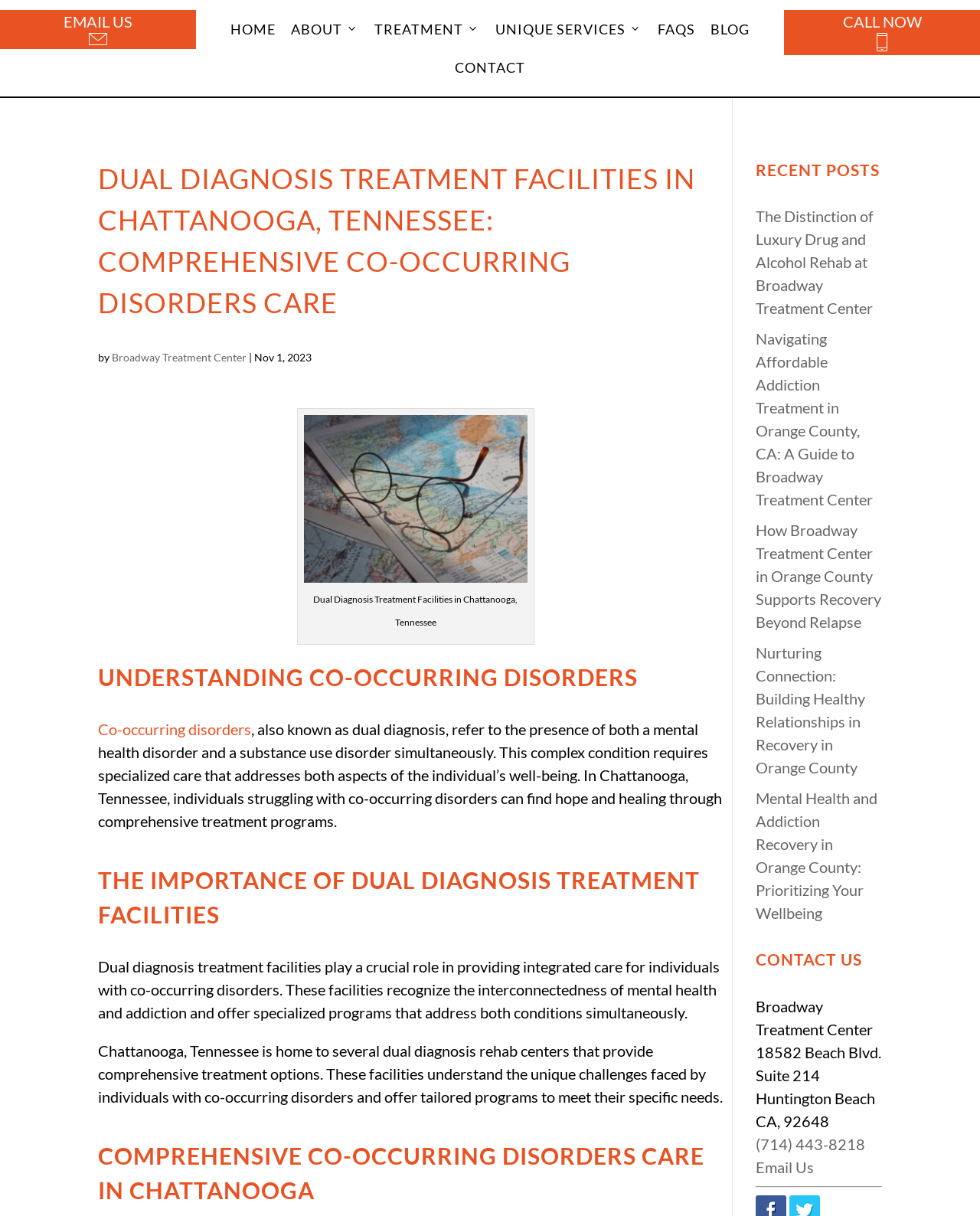What is the name of the treatment center? Examine the screenshot and reply using just one word or a brief phrase.

Broadway Treatment Center